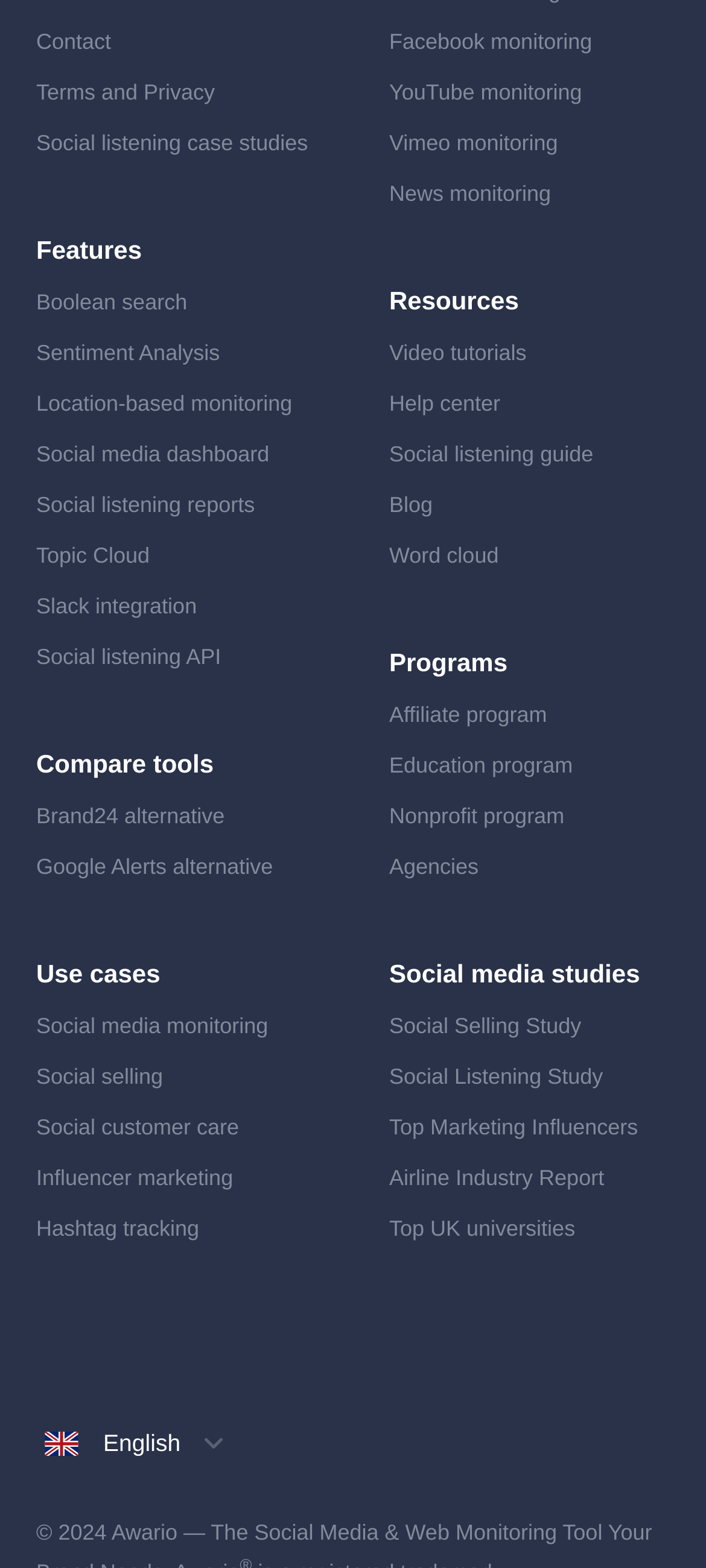Highlight the bounding box of the UI element that corresponds to this description: "Blog".

[0.551, 0.314, 0.613, 0.33]